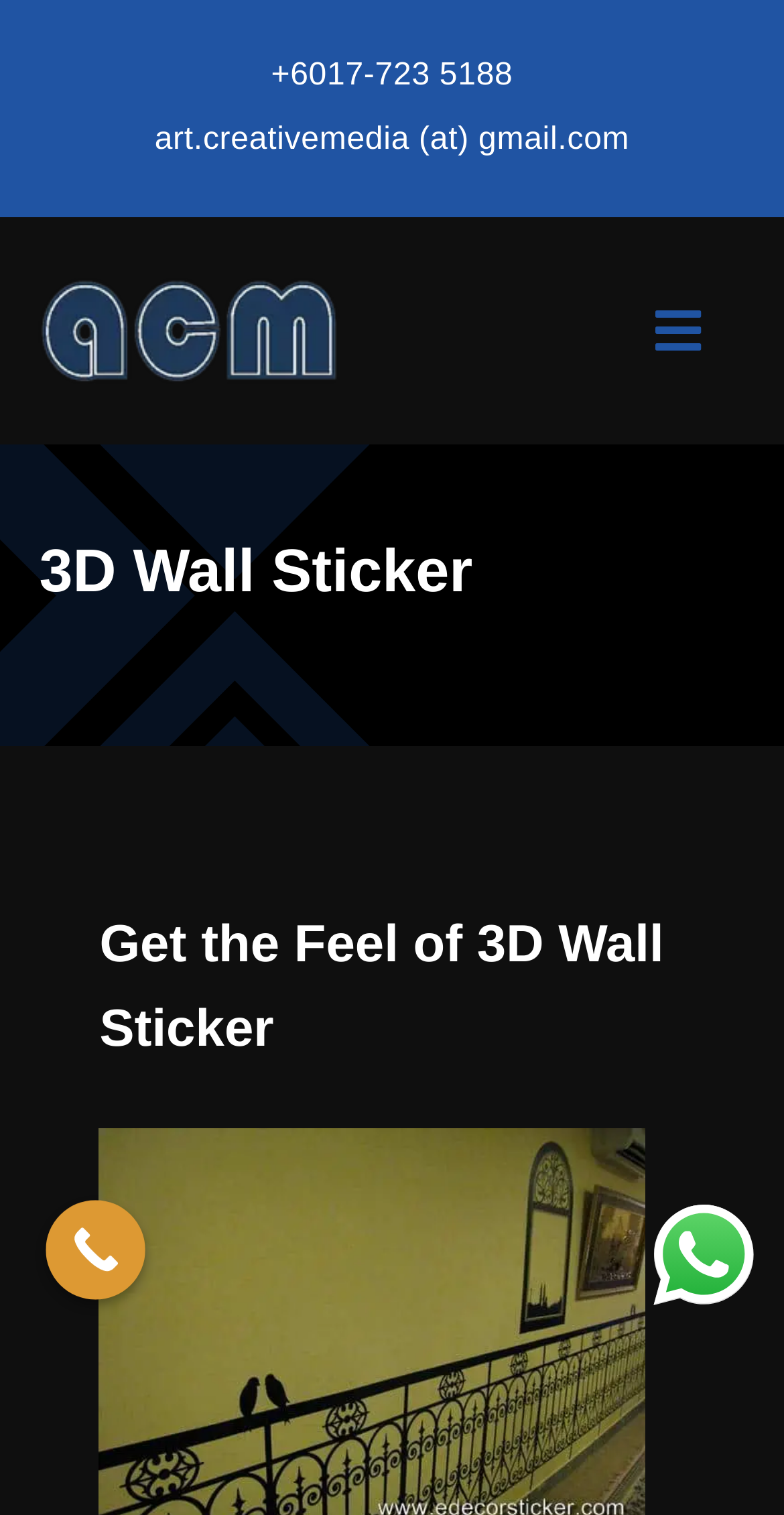Please identify the bounding box coordinates of where to click in order to follow the instruction: "Click the 'Call Now' button".

[0.058, 0.792, 0.185, 0.858]